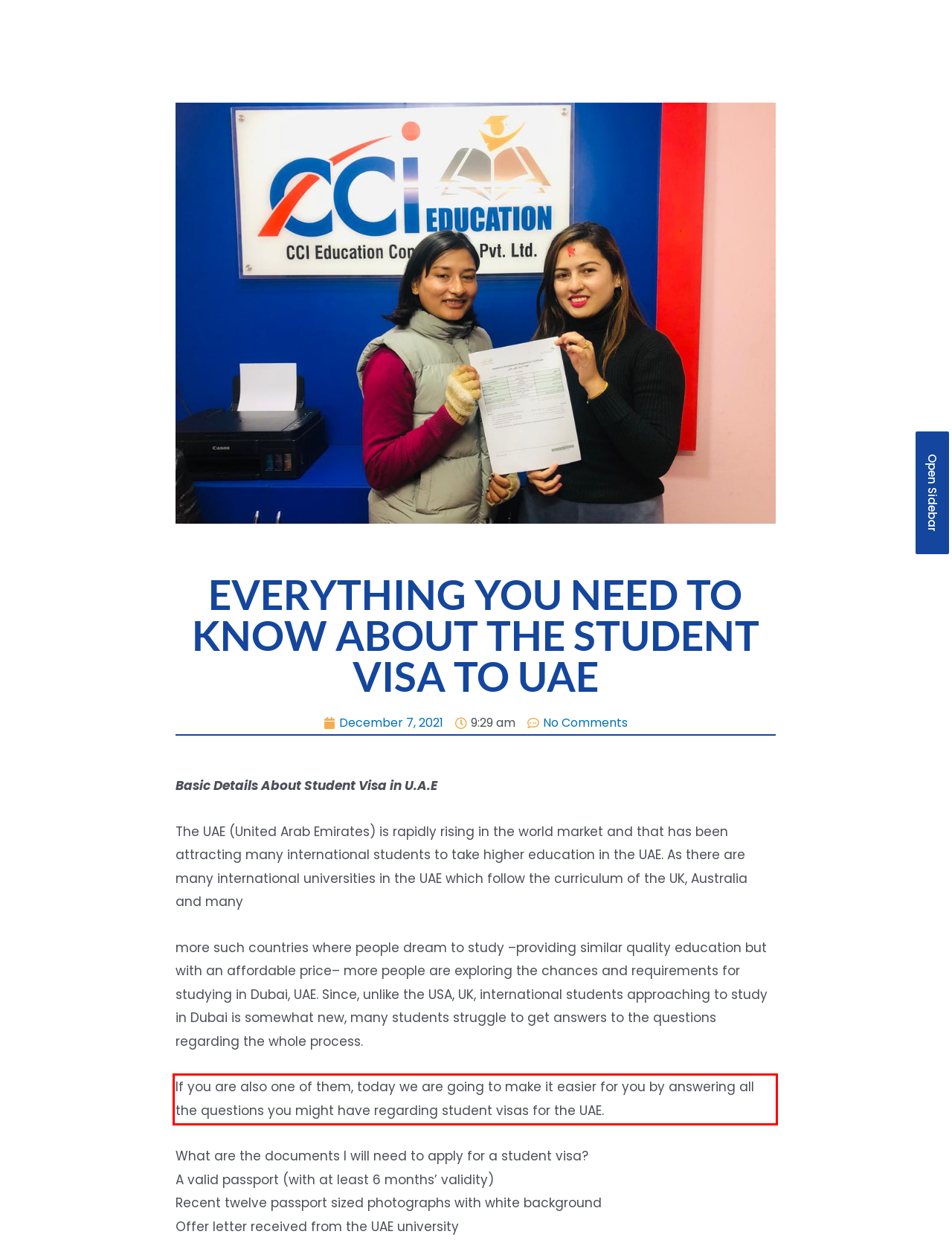From the screenshot of the webpage, locate the red bounding box and extract the text contained within that area.

If you are also one of them, today we are going to make it easier for you by answering all the questions you might have regarding student visas for the UAE.